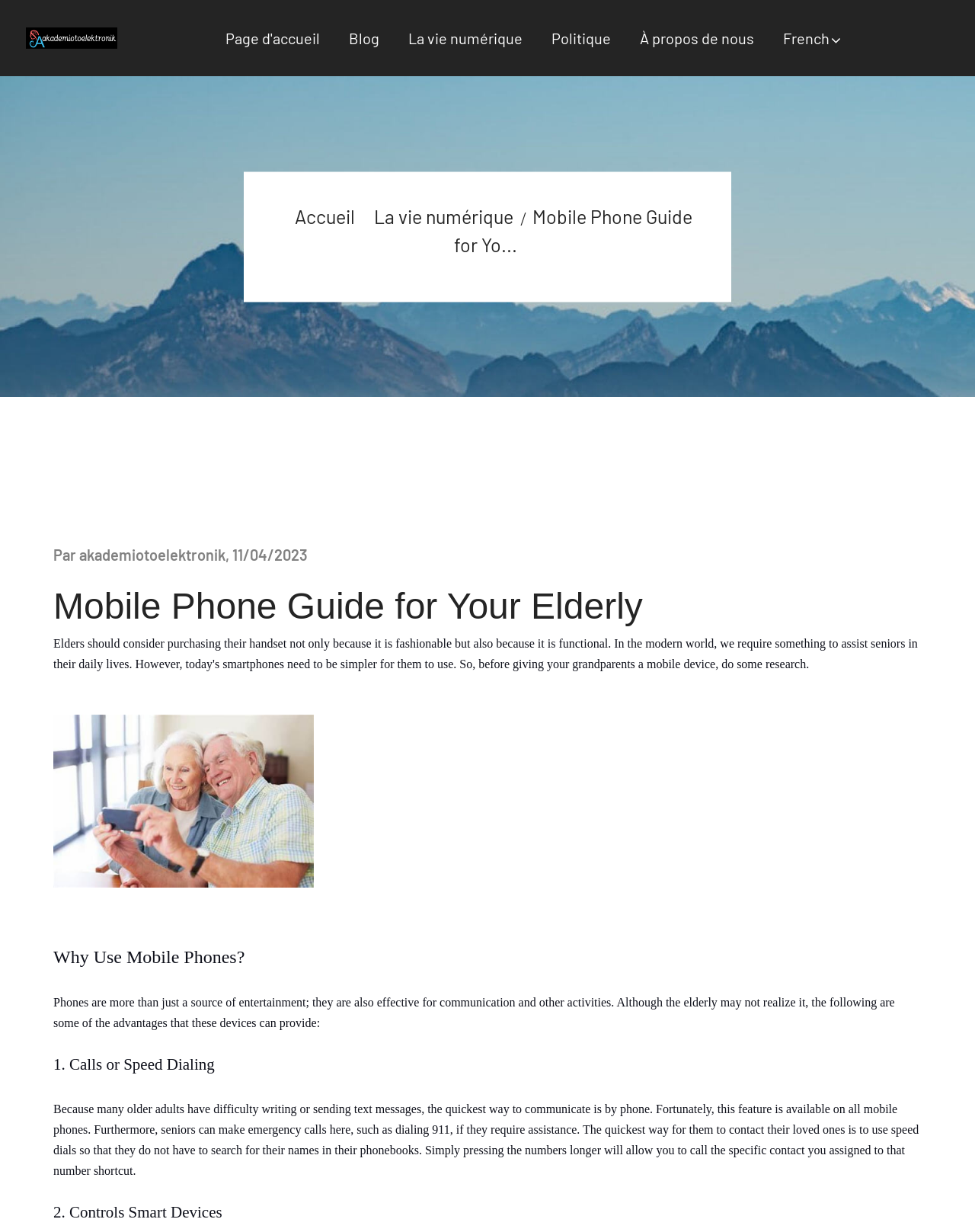What is the purpose of speed dialing for seniors?
Using the picture, provide a one-word or short phrase answer.

To quickly contact loved ones